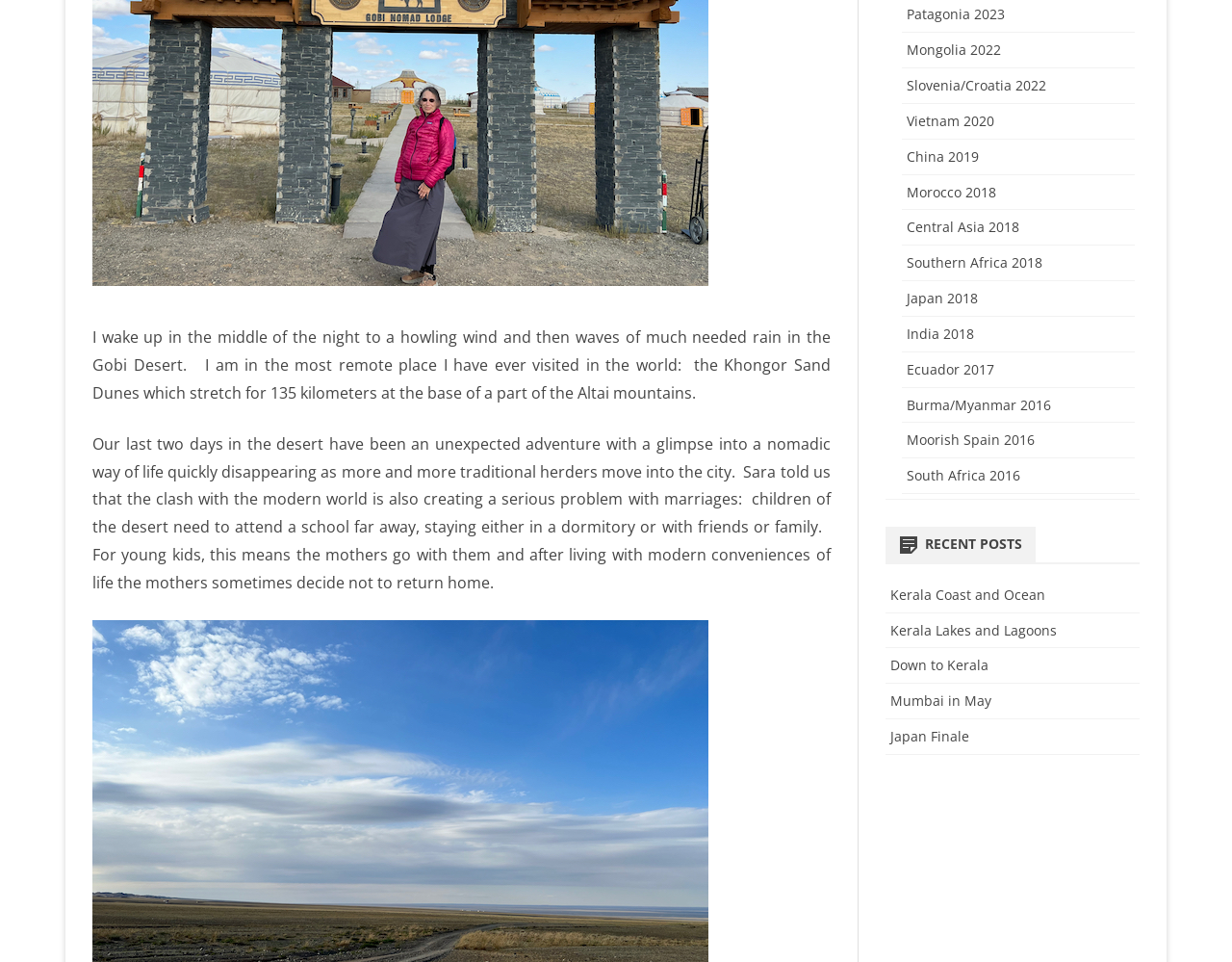Based on the element description, predict the bounding box coordinates (top-left x, top-left y, bottom-right x, bottom-right y) for the UI element in the screenshot: South Africa 2016

[0.269, 0.446, 0.425, 0.487]